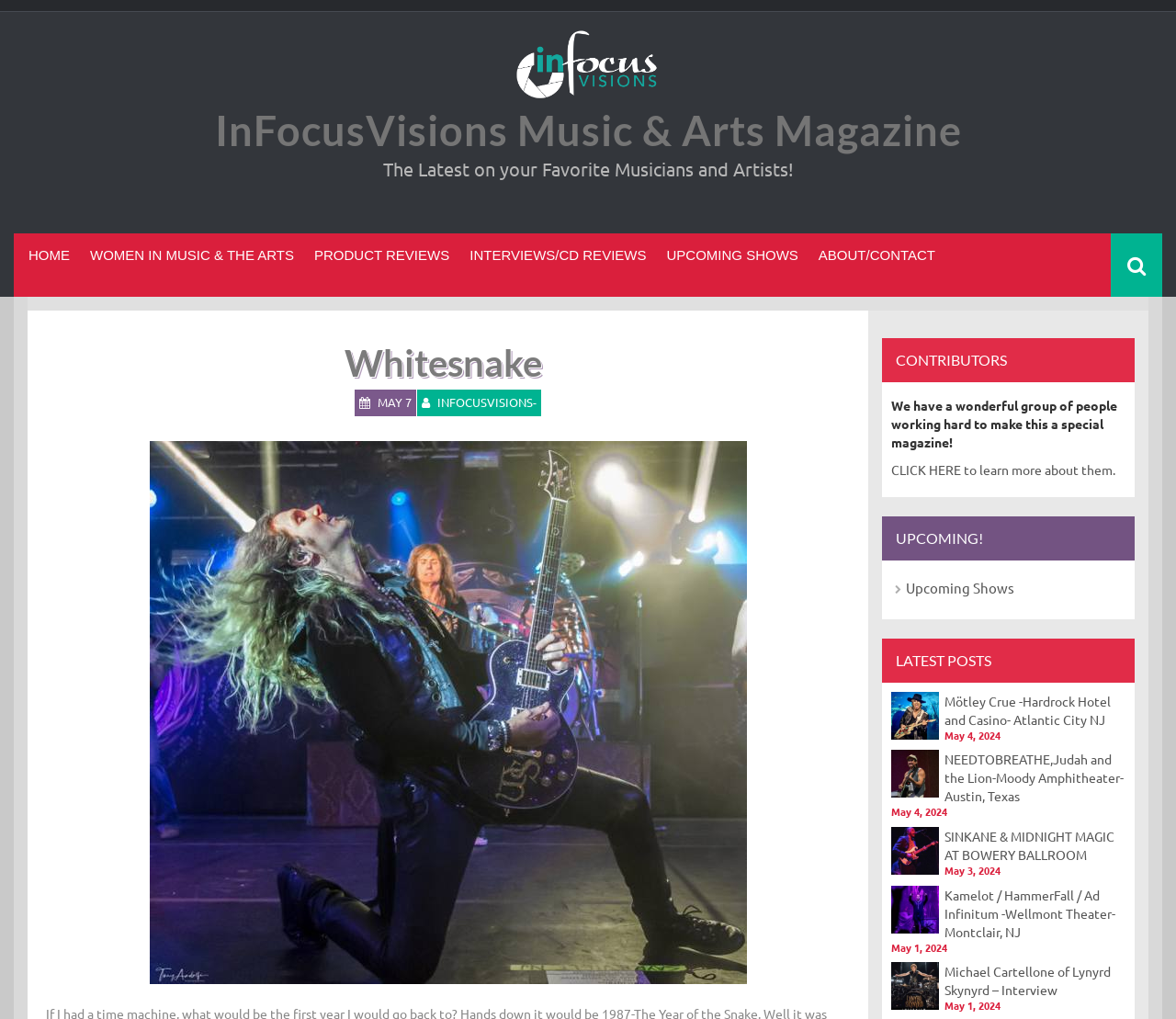Identify the bounding box coordinates of the region I need to click to complete this instruction: "Learn more about the contributors".

[0.758, 0.453, 0.948, 0.469]